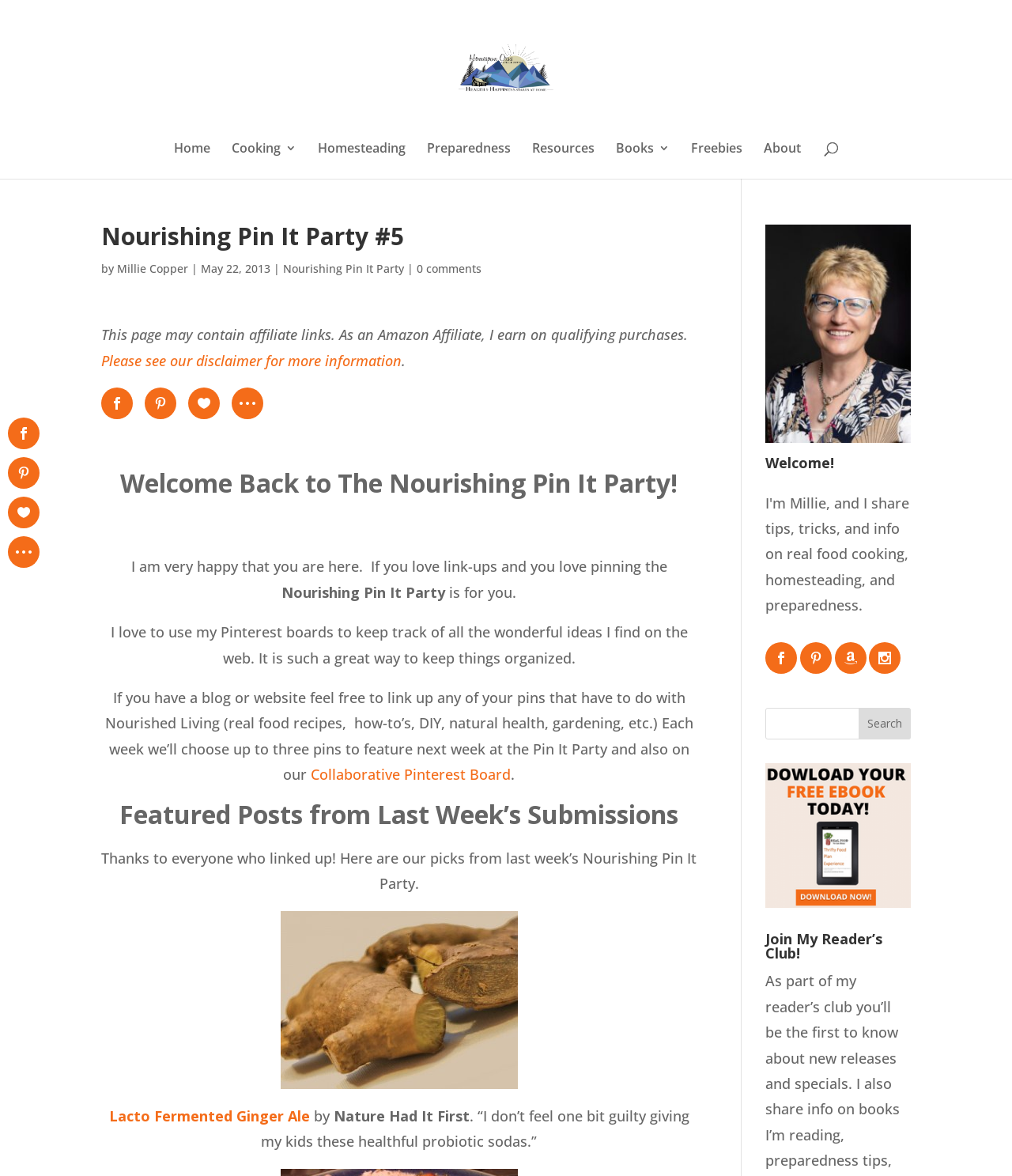What is the name of the party?
Look at the image and respond with a one-word or short-phrase answer.

Nourishing Pin It Party